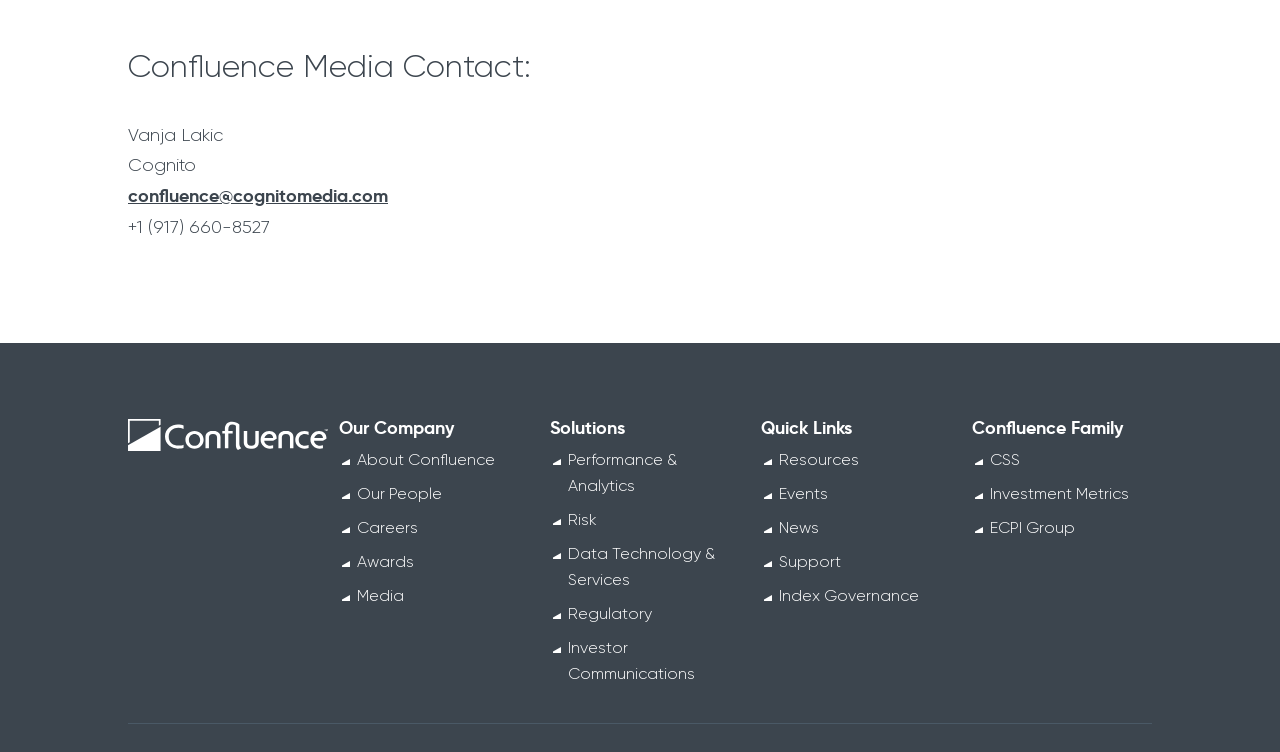Give a succinct answer to this question in a single word or phrase: 
What are the main categories listed on the webpage?

Our Company, Solutions, Quick Links, Confluence Family